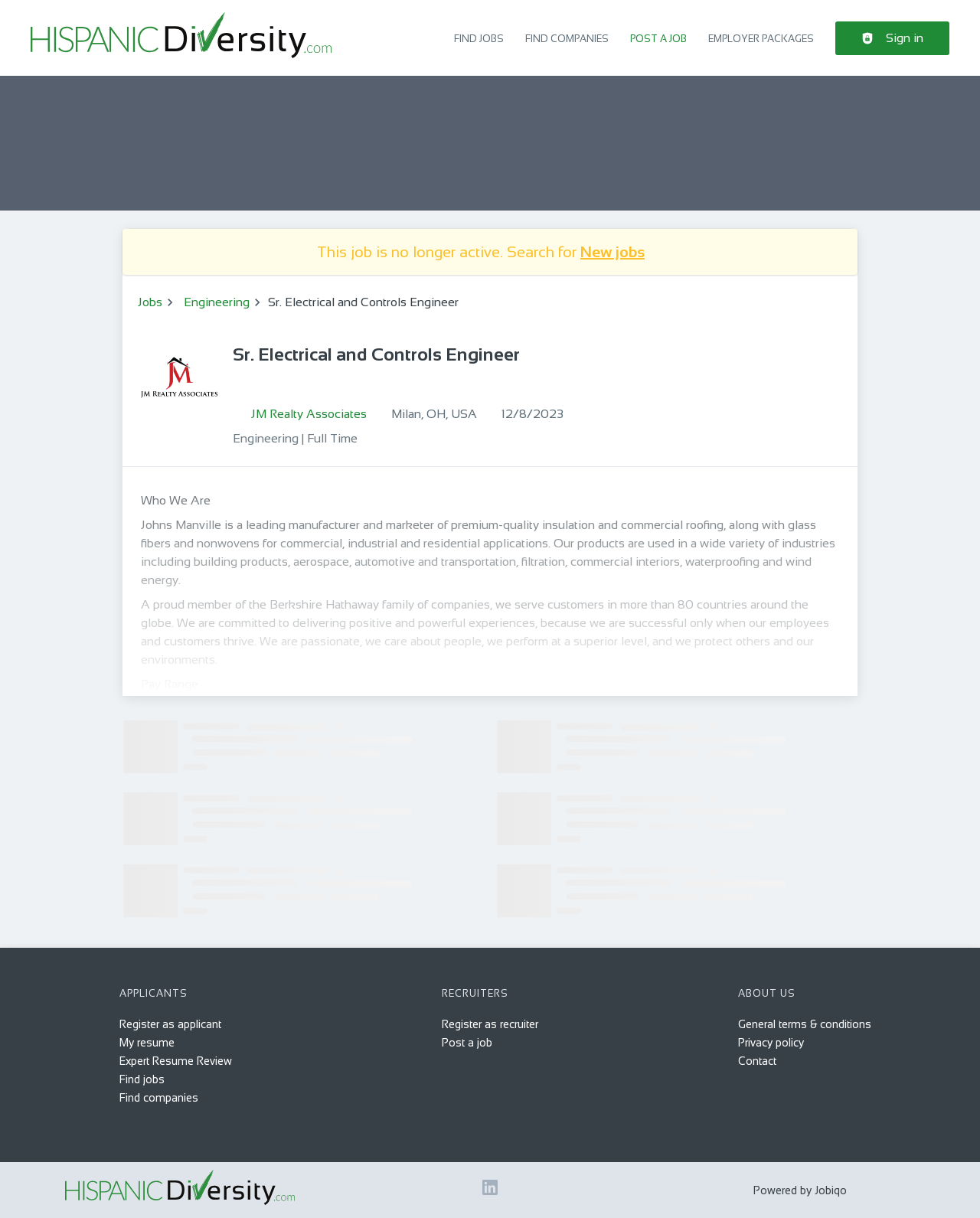What is the purpose of the 'bookmark' button?
Please provide a single word or phrase as your answer based on the screenshot.

To bookmark the job